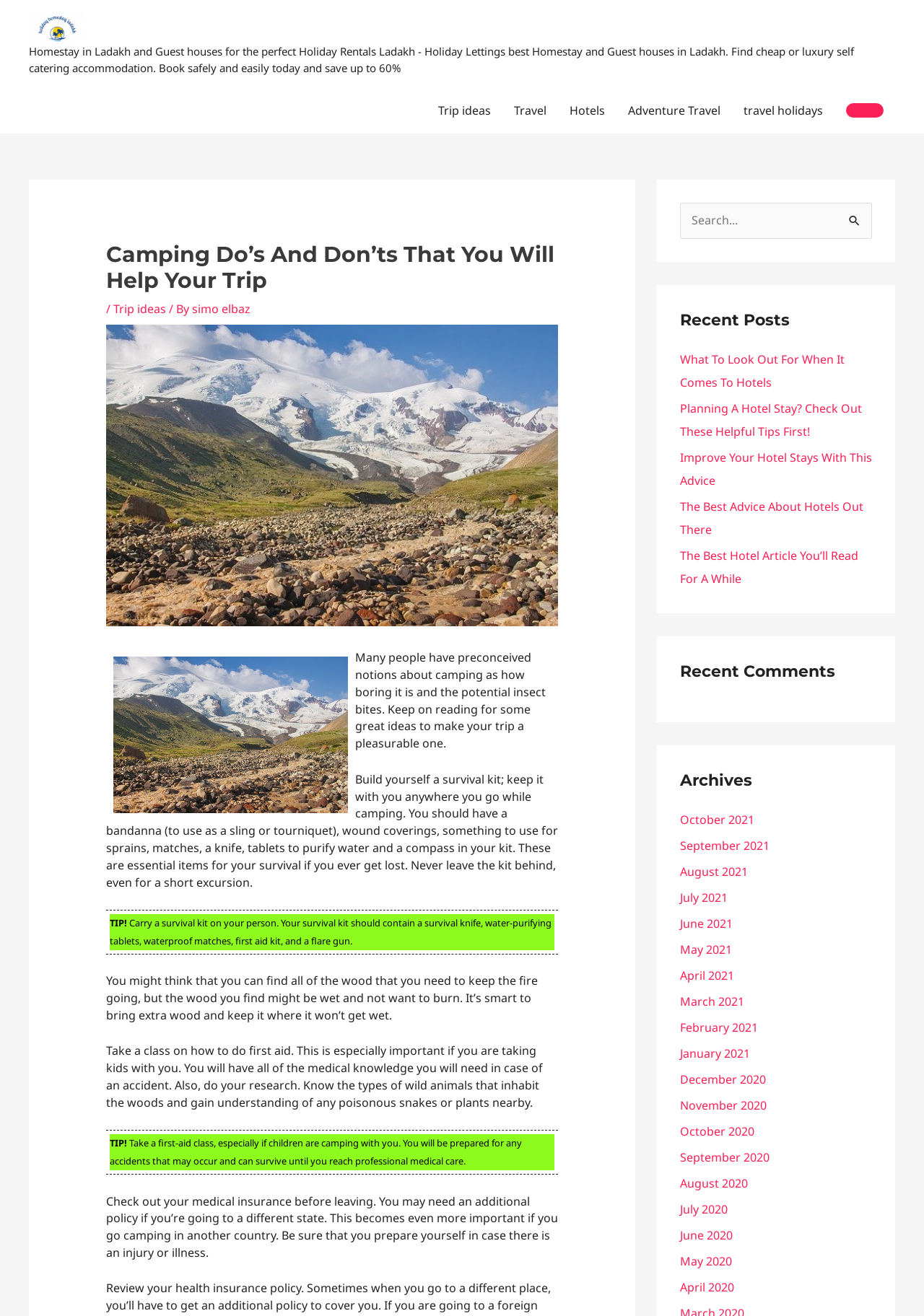Locate the bounding box coordinates of the clickable region to complete the following instruction: "Click on Trip ideas."

[0.462, 0.067, 0.544, 0.102]